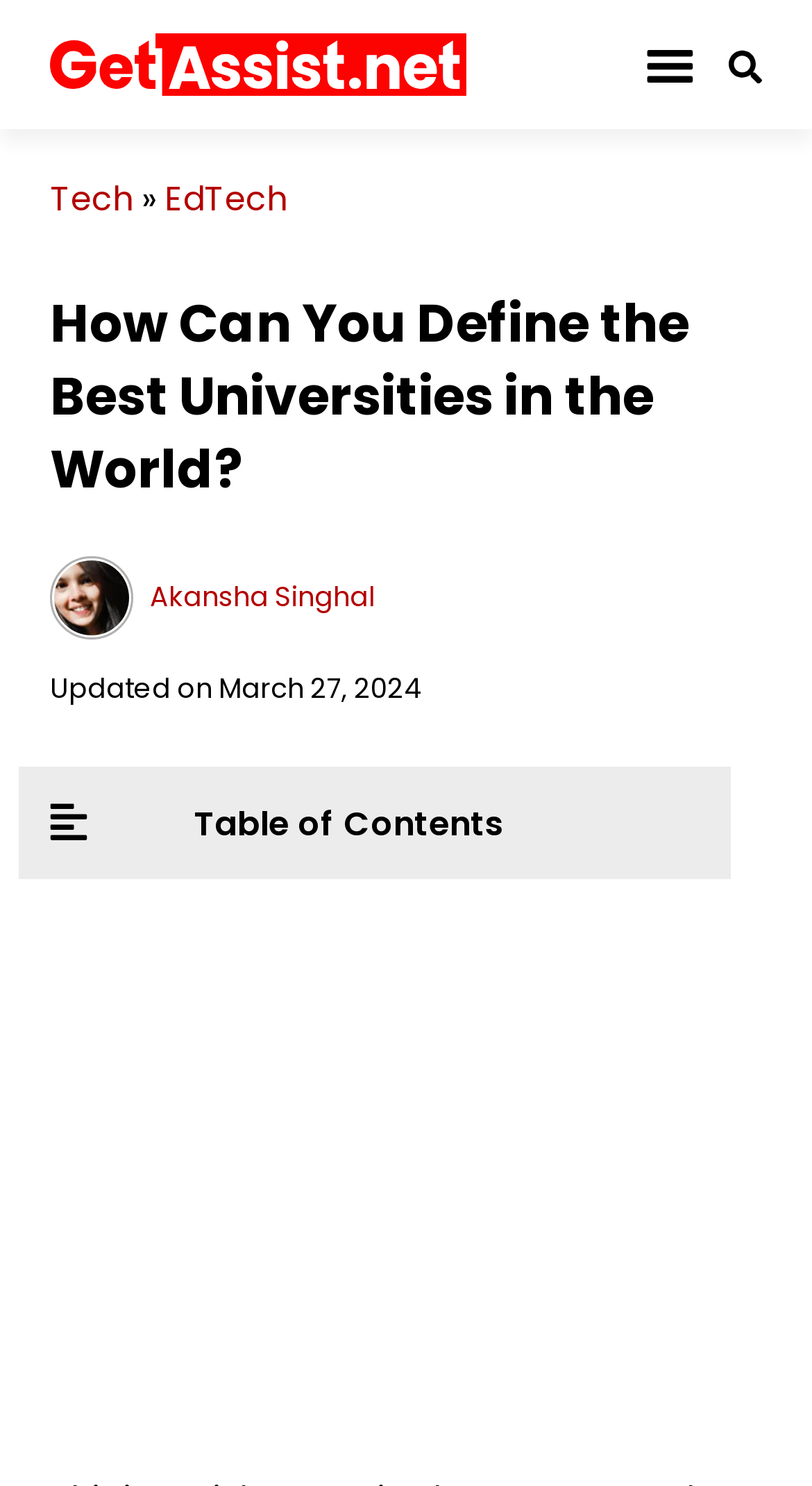What is the date of the last update?
From the screenshot, supply a one-word or short-phrase answer.

March 27, 2024